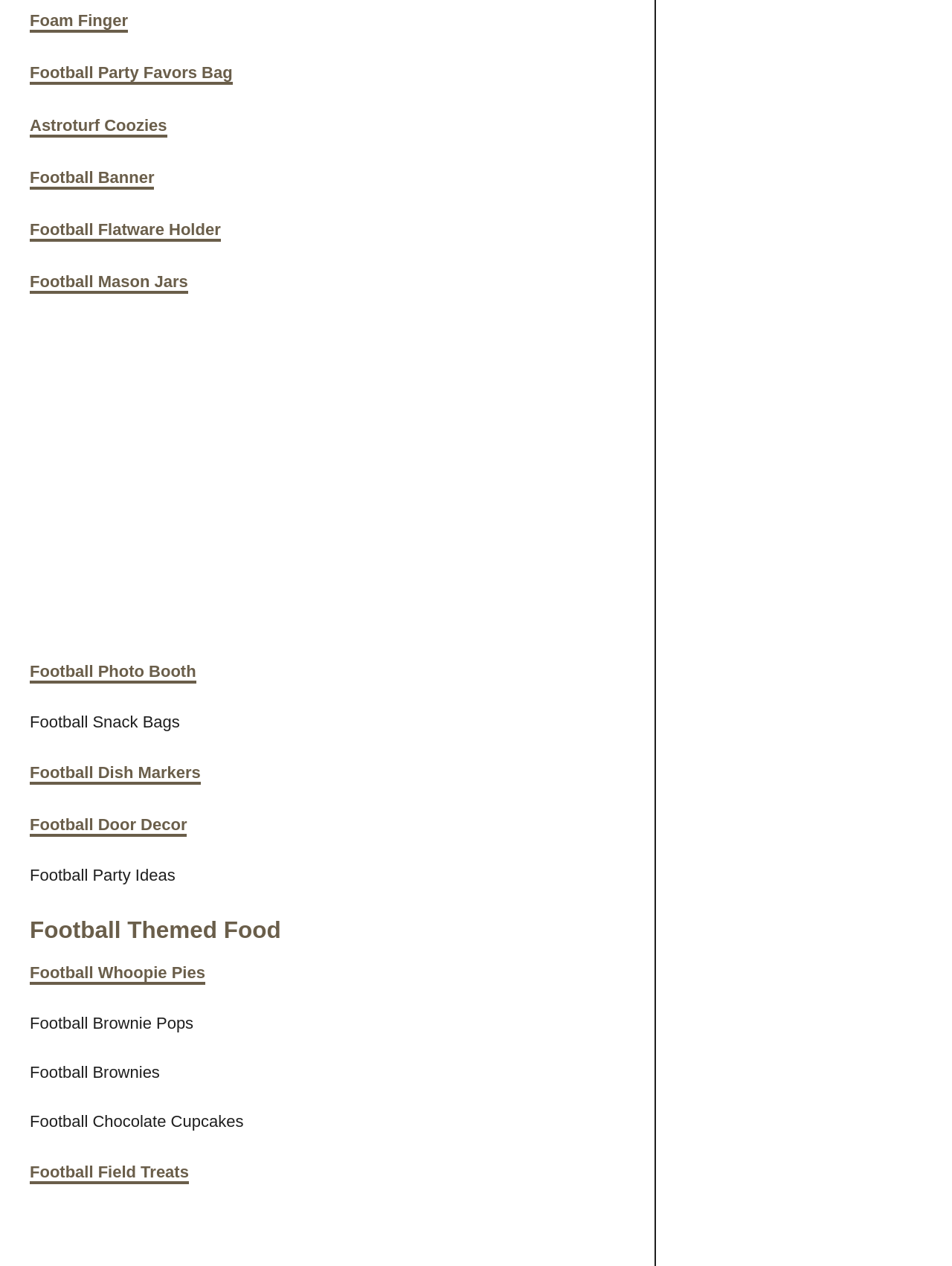How many links are there on the webpage?
Look at the image and respond with a one-word or short phrase answer.

9